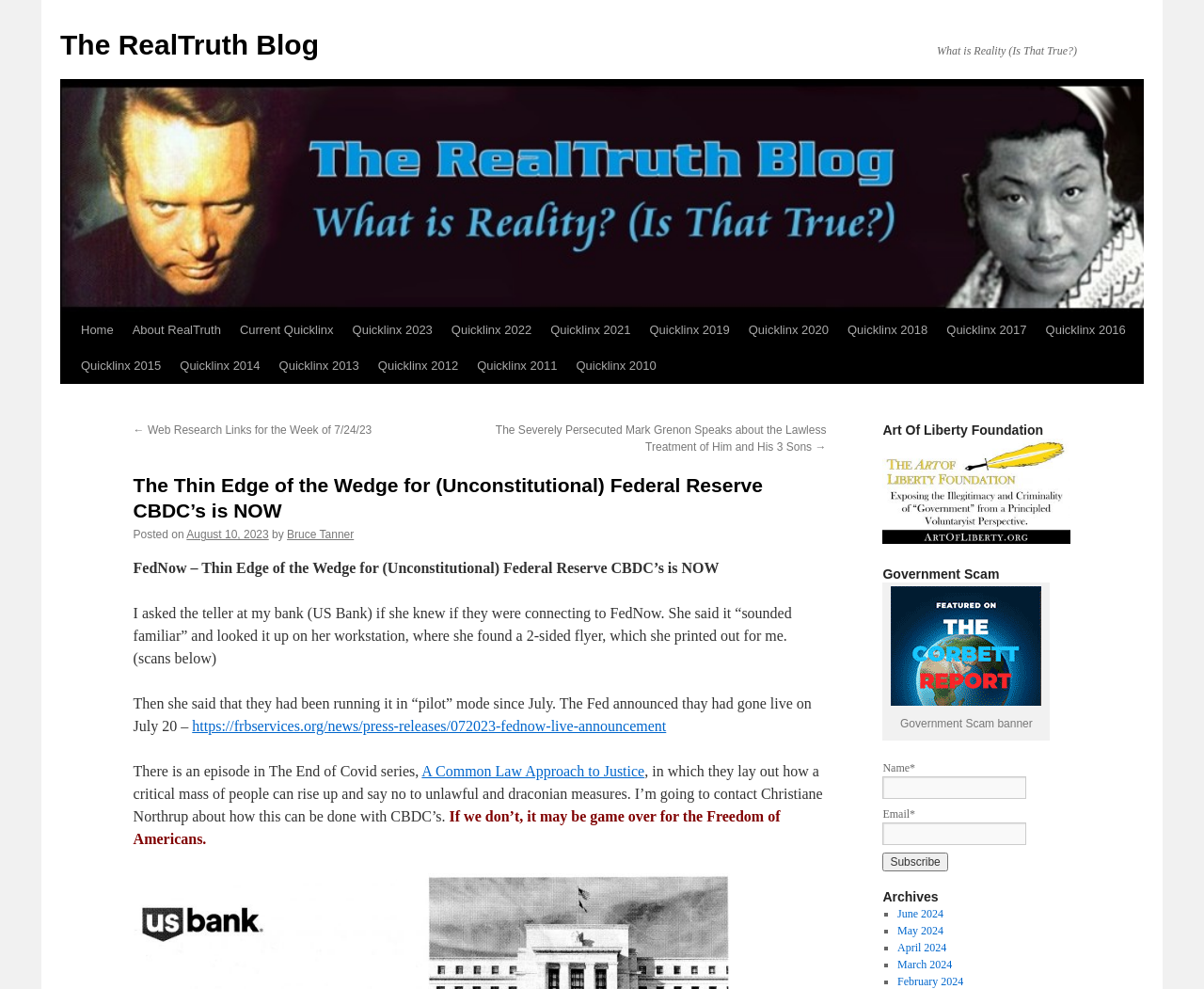Please extract and provide the main headline of the webpage.

The Thin Edge of the Wedge for (Unconstitutional) Federal Reserve CBDC’s is NOW